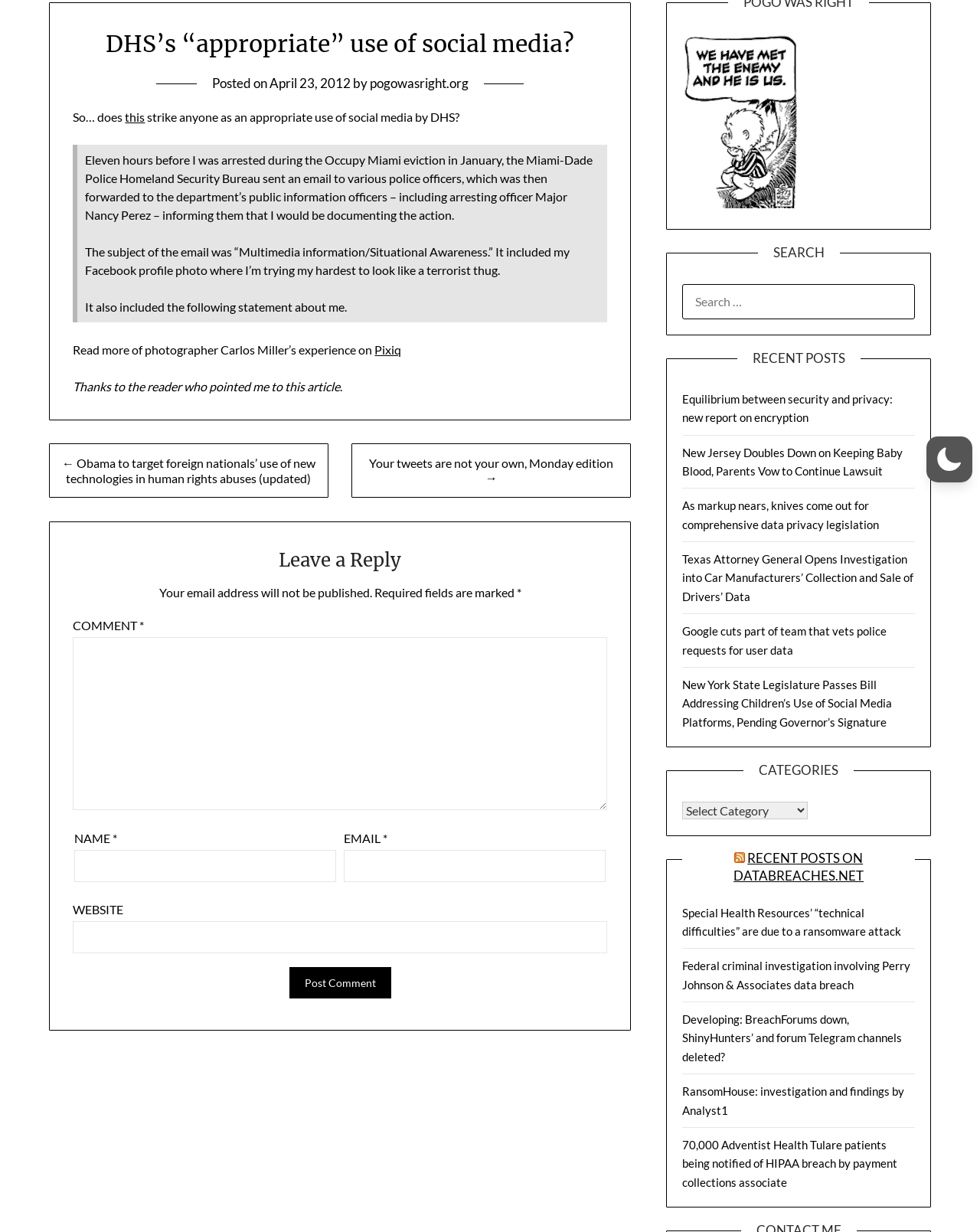Please determine the bounding box coordinates for the element with the description: "parent_node: EMAIL * aria-describedby="email-notes" name="email"".

[0.351, 0.69, 0.618, 0.716]